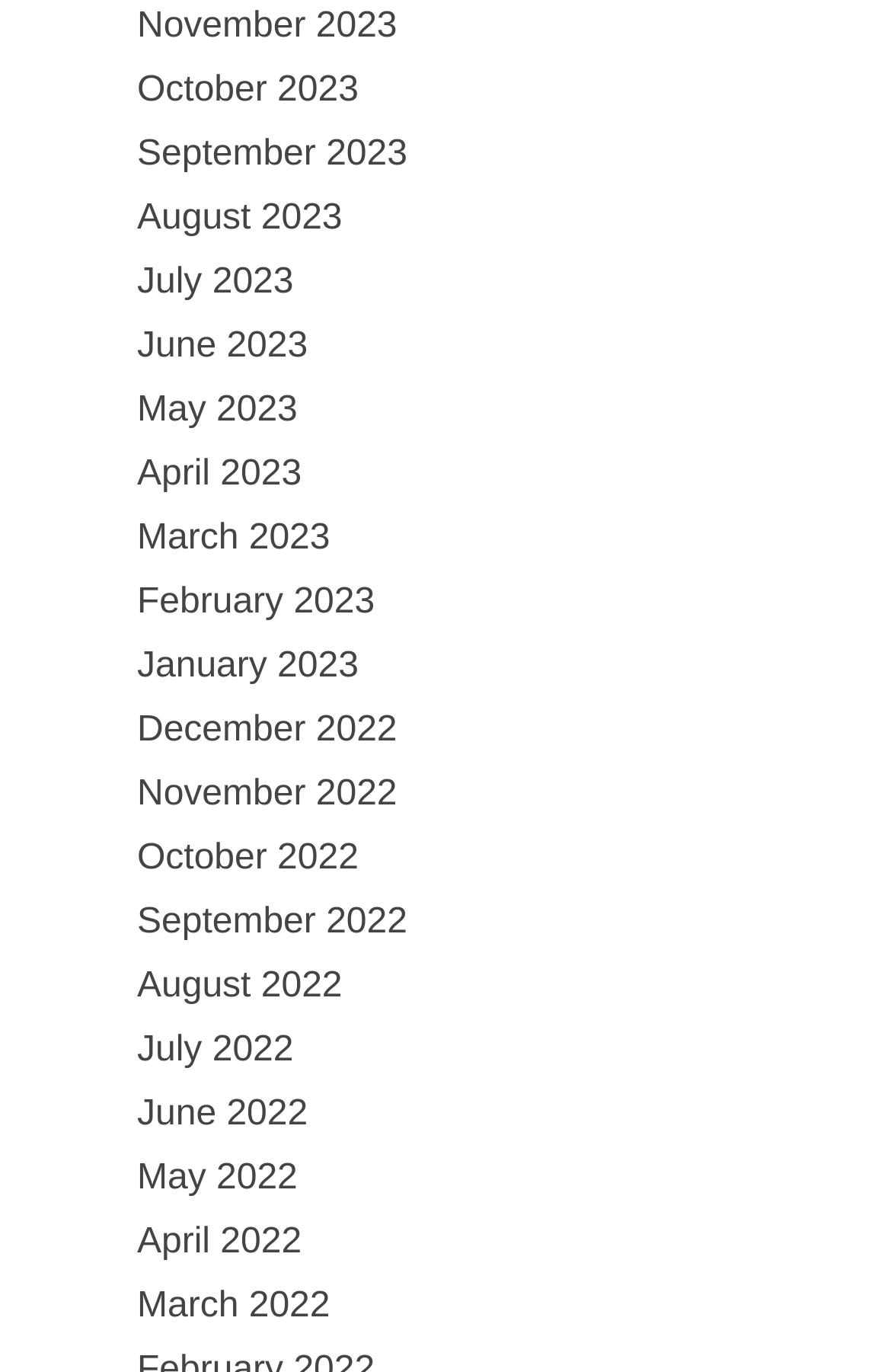Please determine the bounding box coordinates of the element's region to click in order to carry out the following instruction: "access January 2023". The coordinates should be four float numbers between 0 and 1, i.e., [left, top, right, bottom].

[0.154, 0.472, 0.402, 0.5]